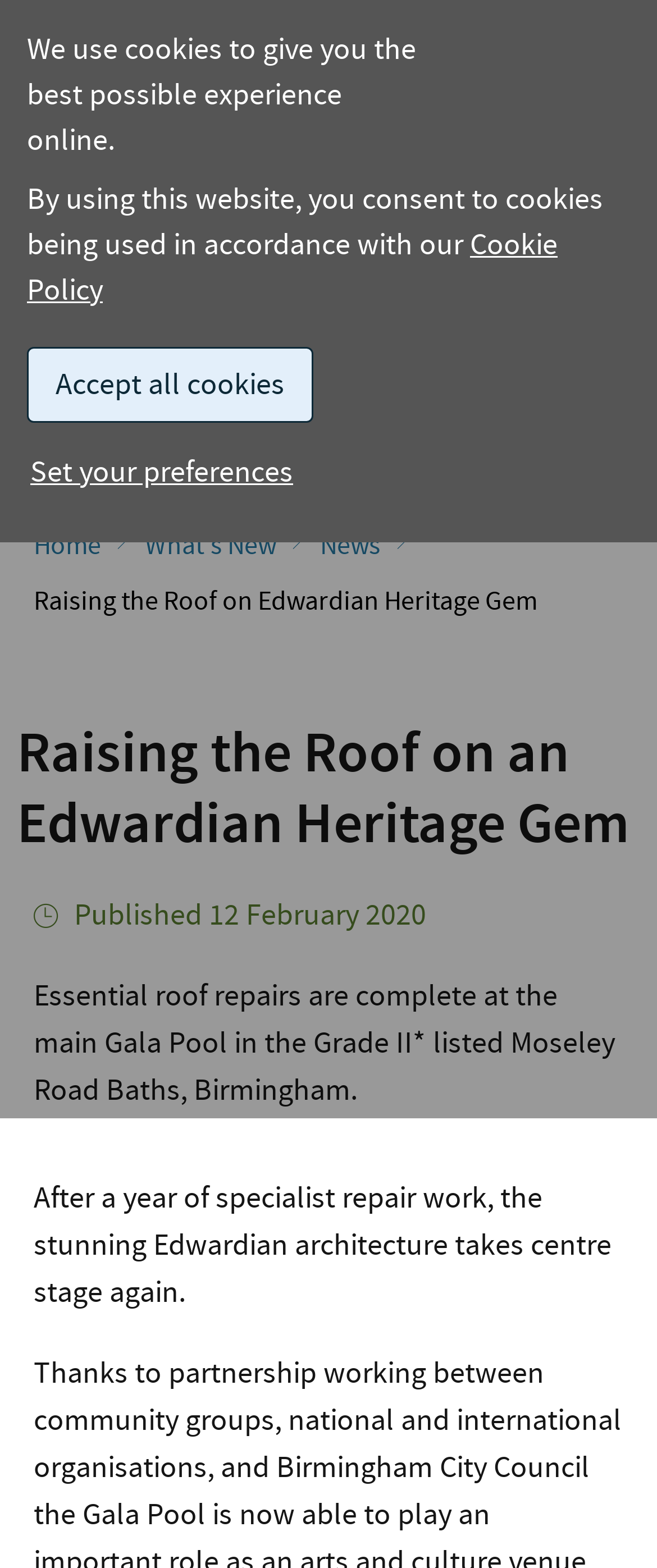Identify and provide the title of the webpage.

We use cookies to give you the best possible experience online.